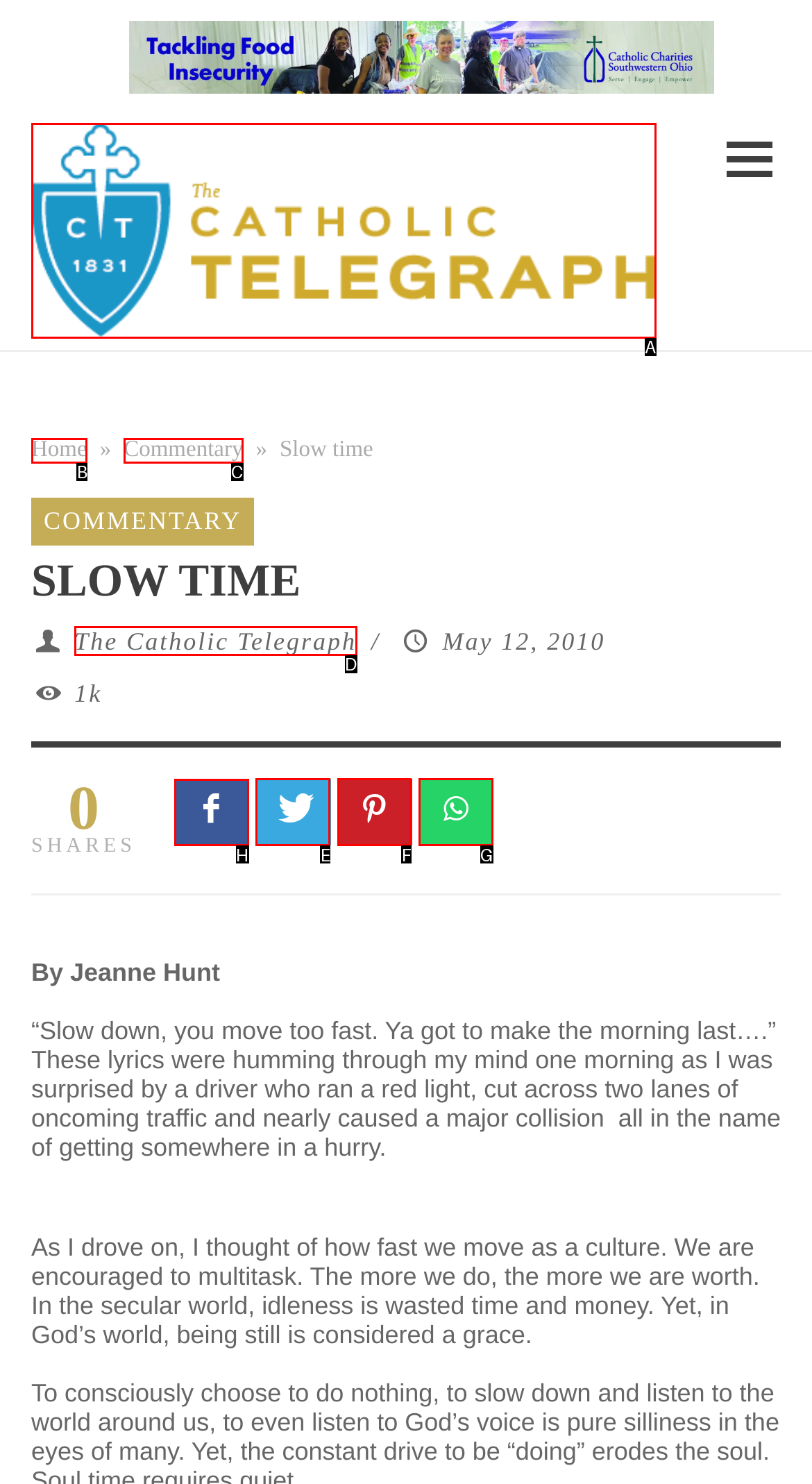Pick the right letter to click to achieve the task: Share the article
Answer with the letter of the correct option directly.

H